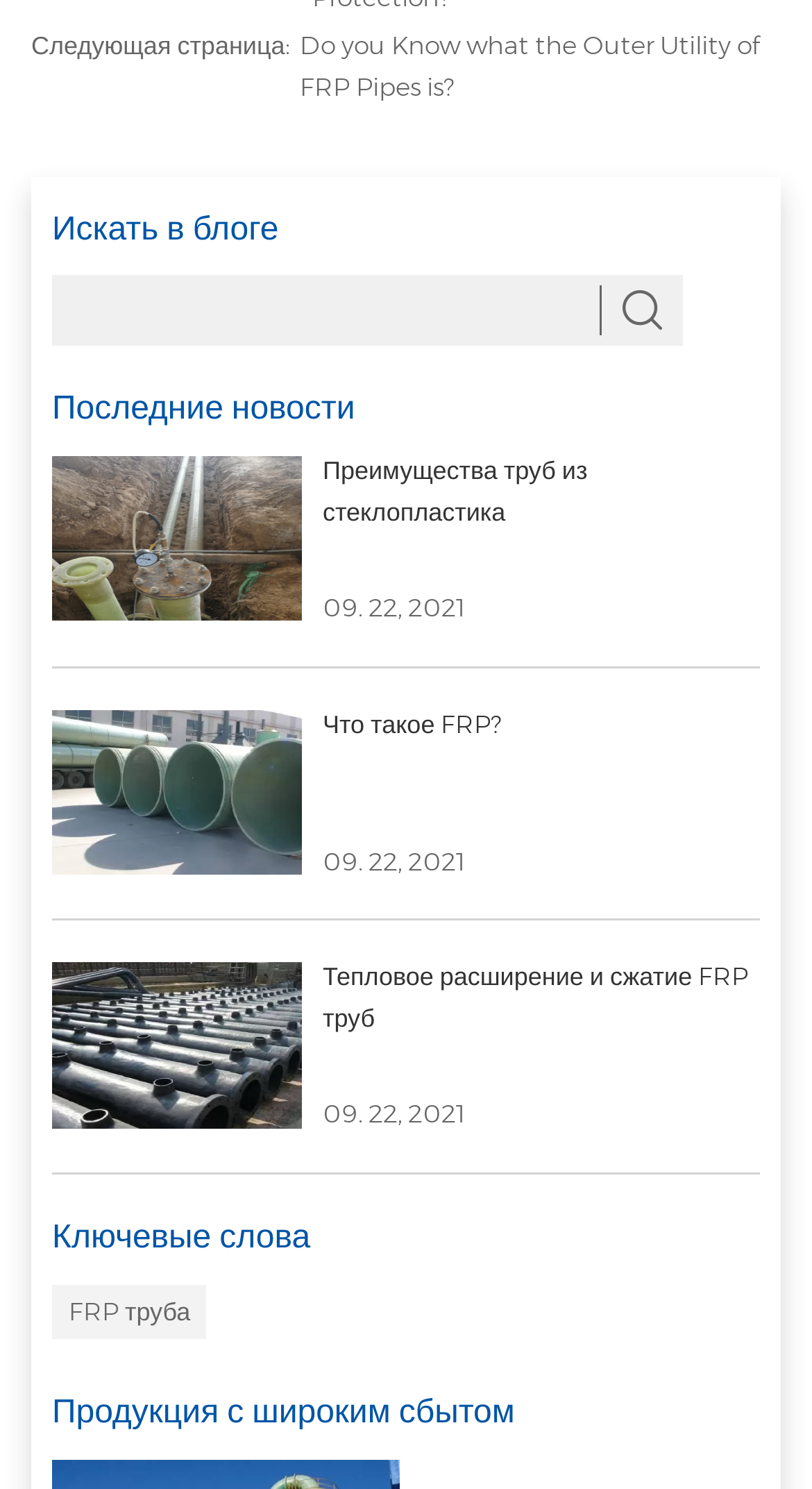Using the element description: "Barley Tea", determine the bounding box coordinates for the specified UI element. The coordinates should be four float numbers between 0 and 1, [left, top, right, bottom].

None